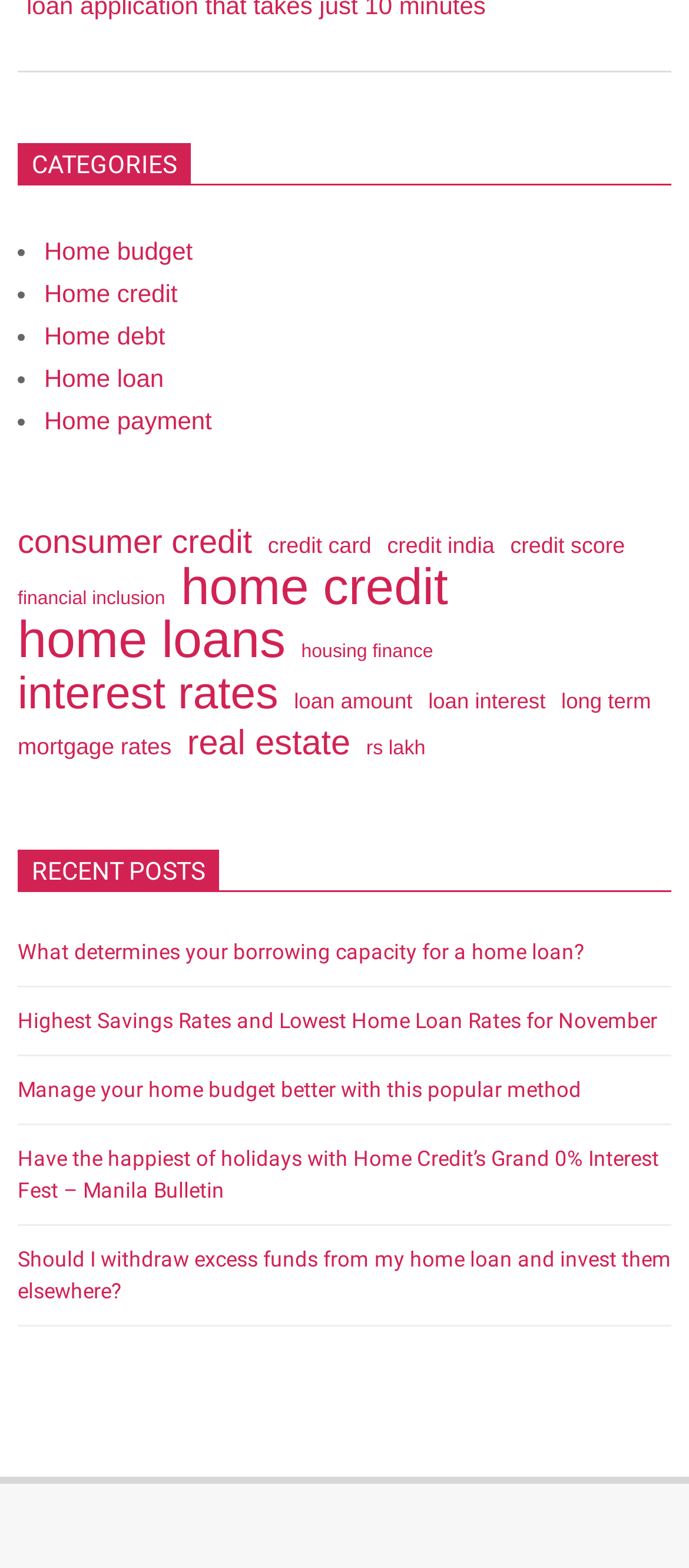What is the theme of the webpage?
Look at the image and provide a short answer using one word or a phrase.

Home finance